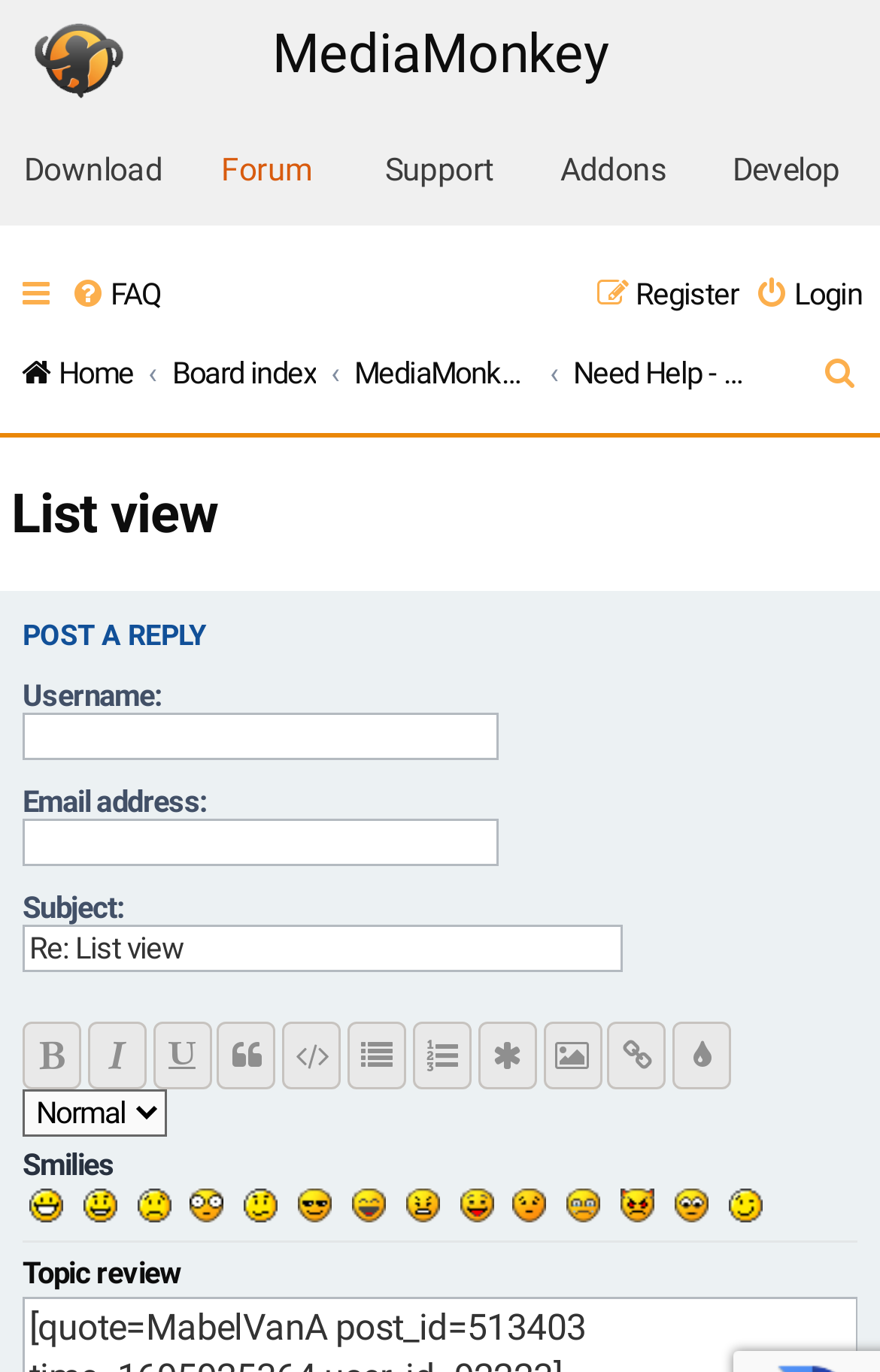Provide a brief response using a word or short phrase to this question:
What is the orientation of the menubar?

Horizontal